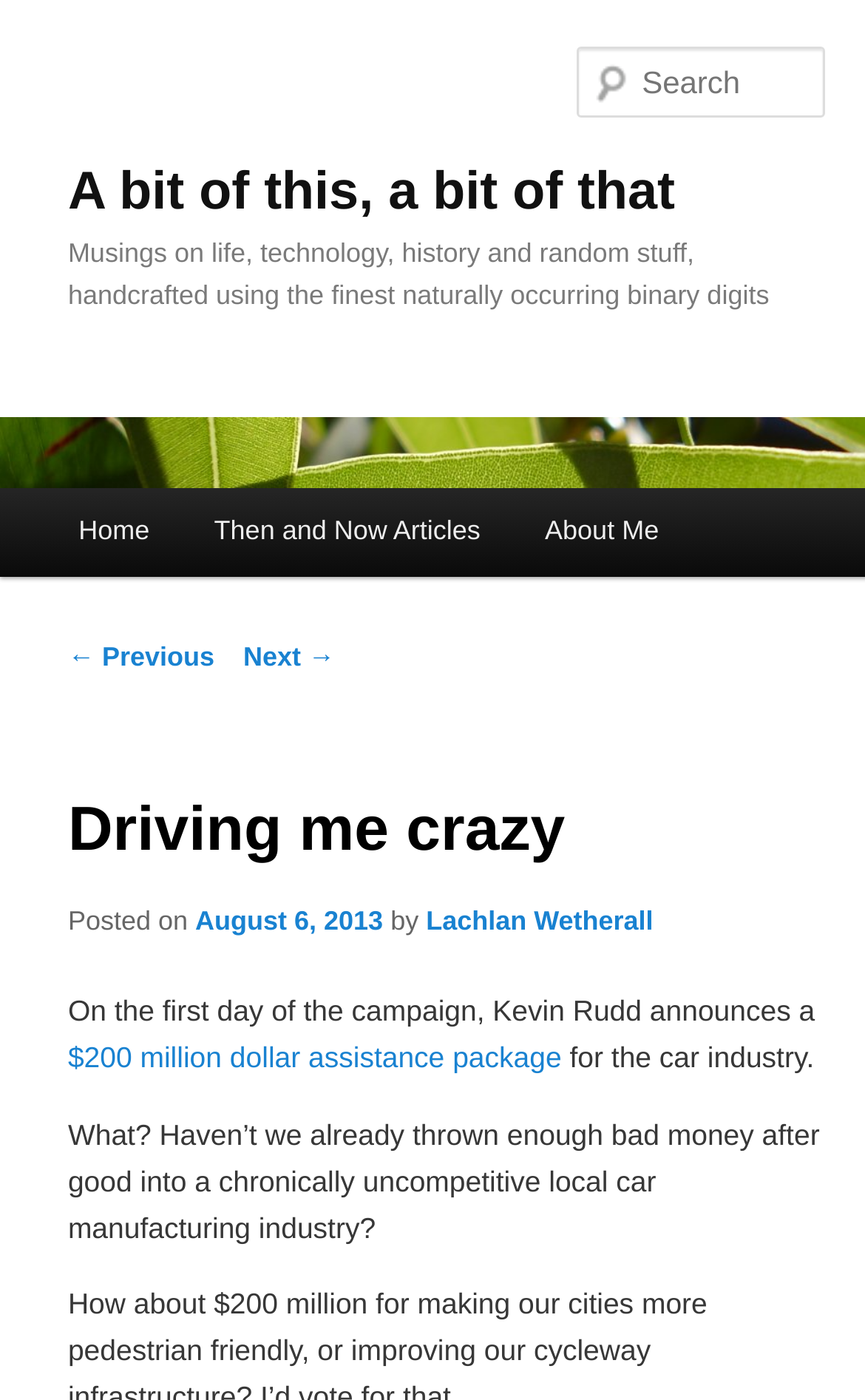Please specify the coordinates of the bounding box for the element that should be clicked to carry out this instruction: "Read the previous post". The coordinates must be four float numbers between 0 and 1, formatted as [left, top, right, bottom].

[0.079, 0.459, 0.248, 0.481]